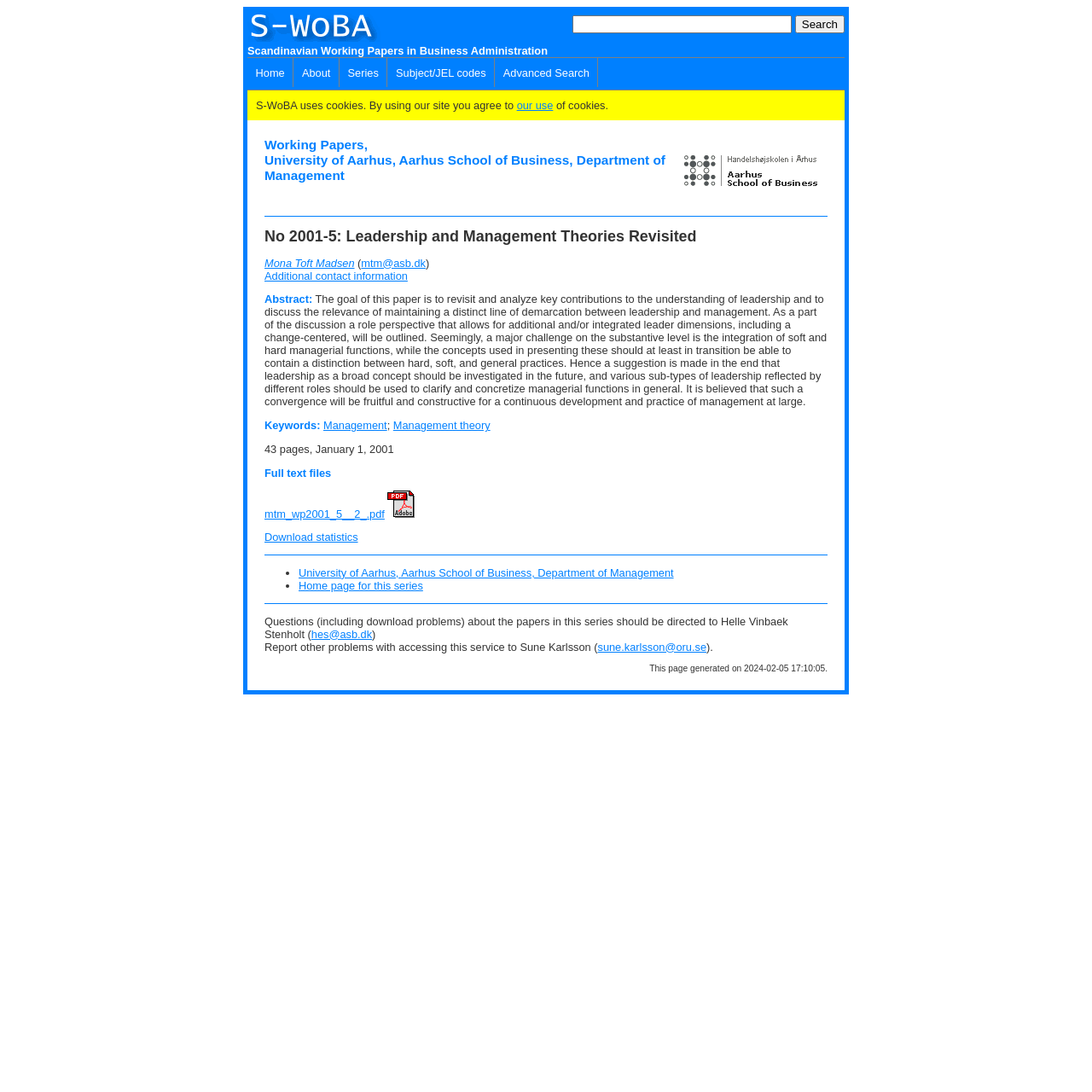Provide an in-depth caption for the webpage.

This webpage is about a working paper titled "Leadership and Management Theories Revisited" from the University of Aarhus, Aarhus School of Business, Department of Management. At the top, there is a search bar and a logo of Scandinavian Working Papers in Business Administration. Below the logo, there are navigation links to "Home", "About", "Series", "Subject/JEL codes", and "Advanced Search".

The main content of the webpage is divided into sections. The first section displays the title of the working paper, "No 2001-5: Leadership and Management Theories Revisited", and the author's name, "Mona Toft Madsen", with her email address. Below this, there is a section with the abstract of the paper, which discusses the relevance of maintaining a distinct line of demarcation between leadership and management.

Following the abstract, there are sections for keywords, which include "Management" and "Management theory", and a section with information about the paper, including the number of pages and the date of publication. There are also links to download the full text of the paper in PDF format and to view download statistics.

At the bottom of the page, there are links to the University of Aarhus, Aarhus School of Business, Department of Management, and to the home page for this series. Additionally, there is contact information for questions about the papers in this series and for reporting problems with accessing the service. Finally, there is a note about when the page was generated.